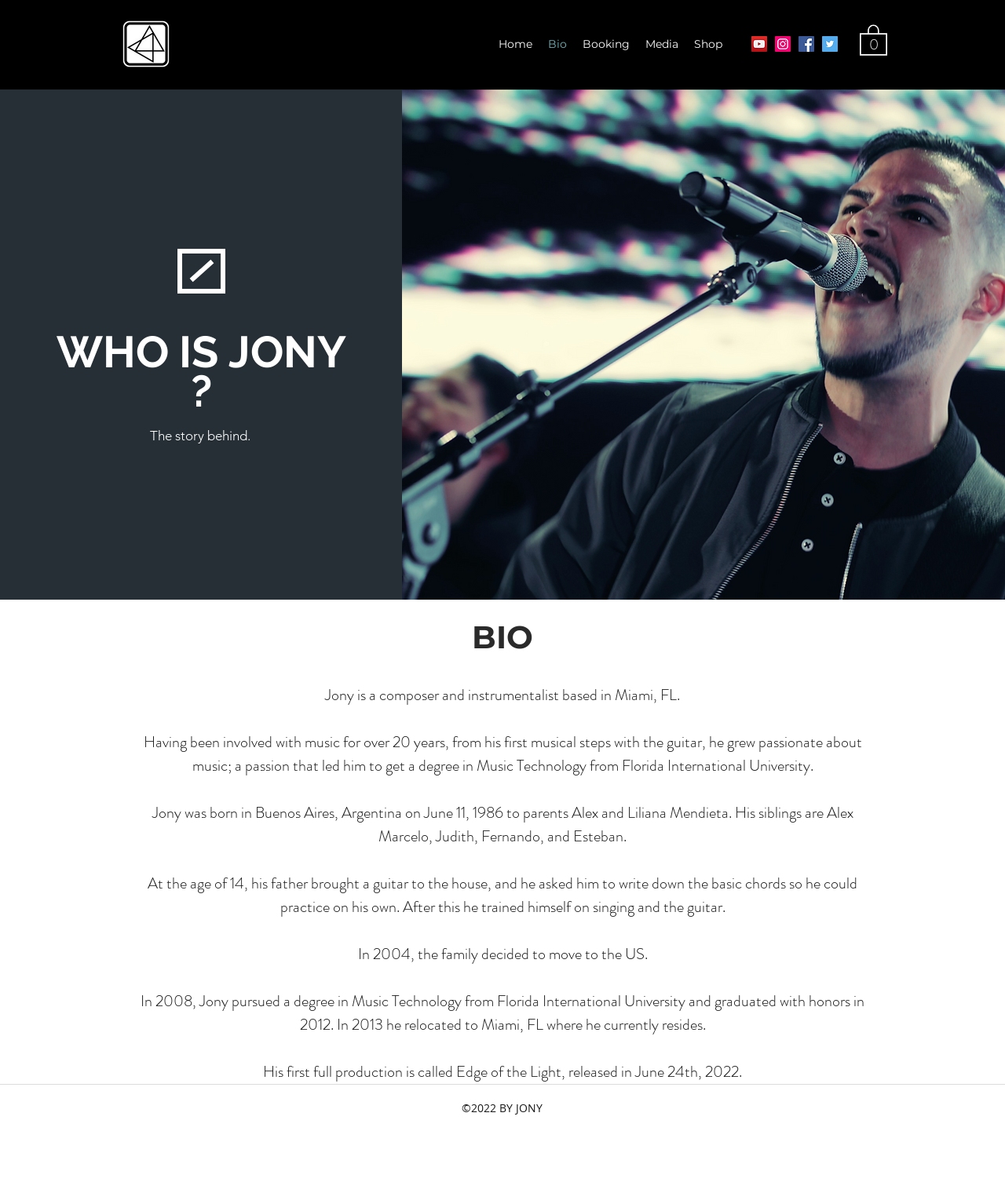Please identify the bounding box coordinates of the element on the webpage that should be clicked to follow this instruction: "View the Cart". The bounding box coordinates should be given as four float numbers between 0 and 1, formatted as [left, top, right, bottom].

[0.855, 0.019, 0.883, 0.046]